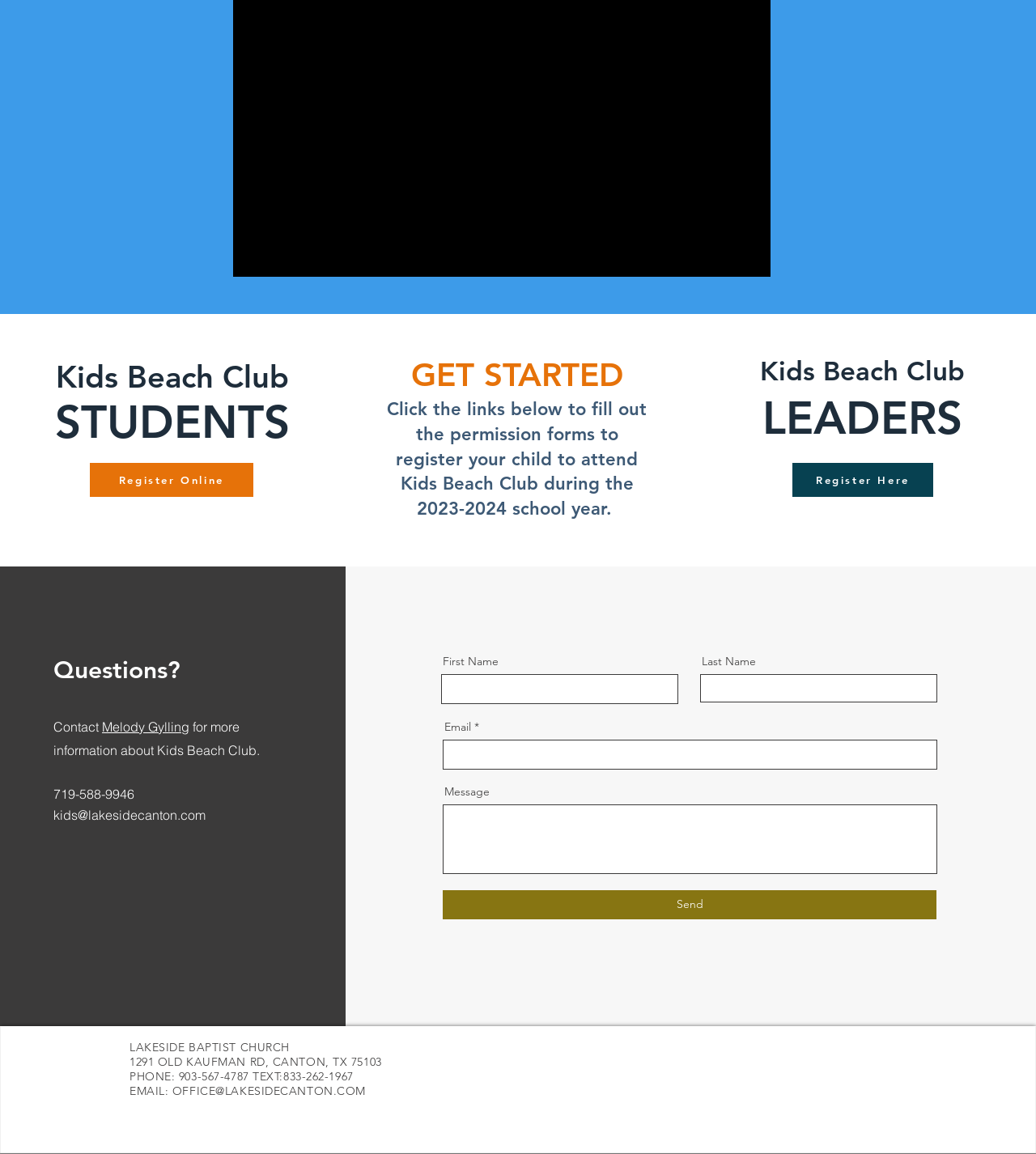Please specify the bounding box coordinates for the clickable region that will help you carry out the instruction: "Contact Melody Gylling".

[0.098, 0.623, 0.183, 0.637]